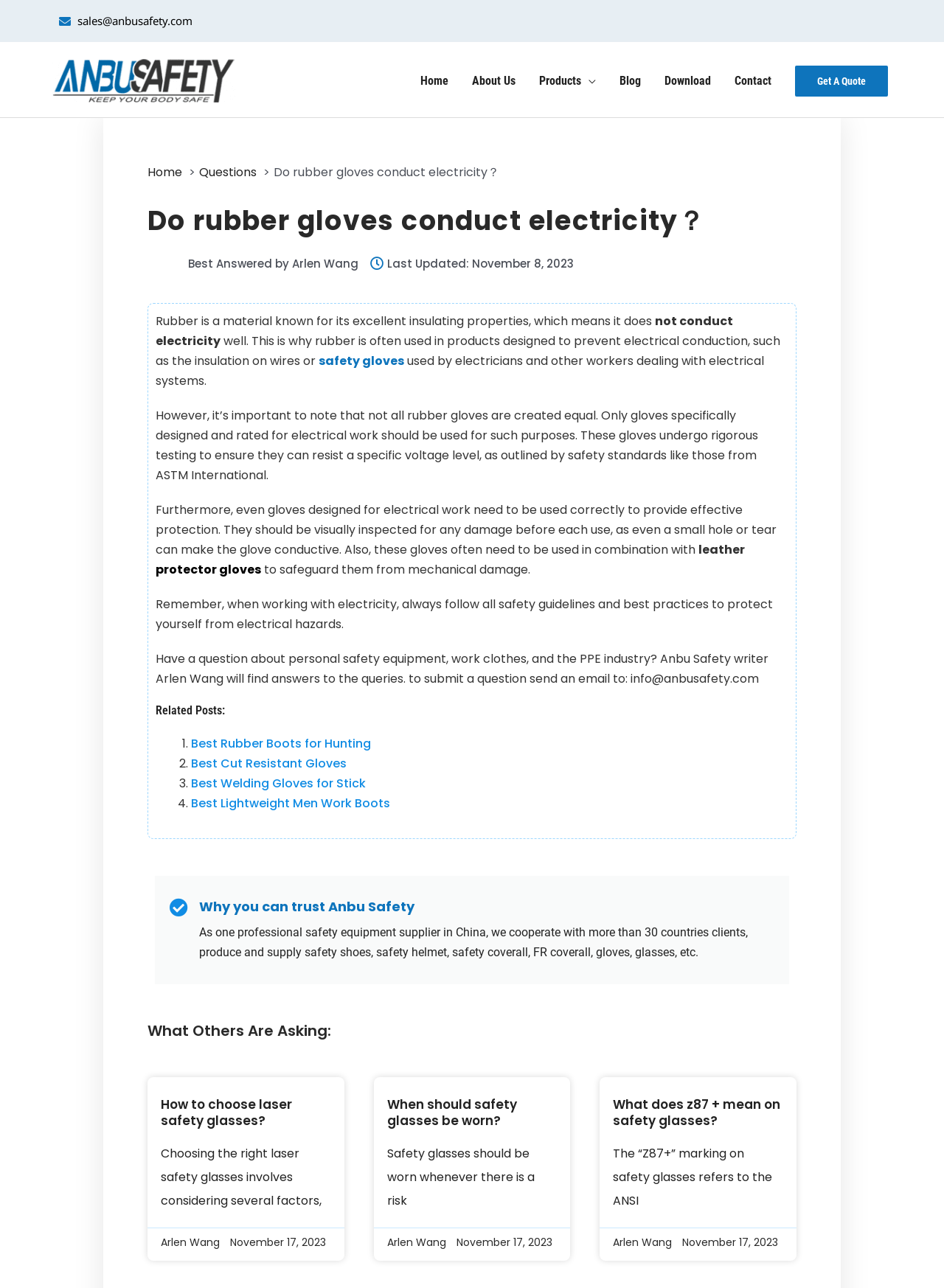Determine the coordinates of the bounding box that should be clicked to complete the instruction: "Read the article about 'How to choose laser safety glasses?'". The coordinates should be represented by four float numbers between 0 and 1: [left, top, right, bottom].

[0.17, 0.851, 0.309, 0.877]